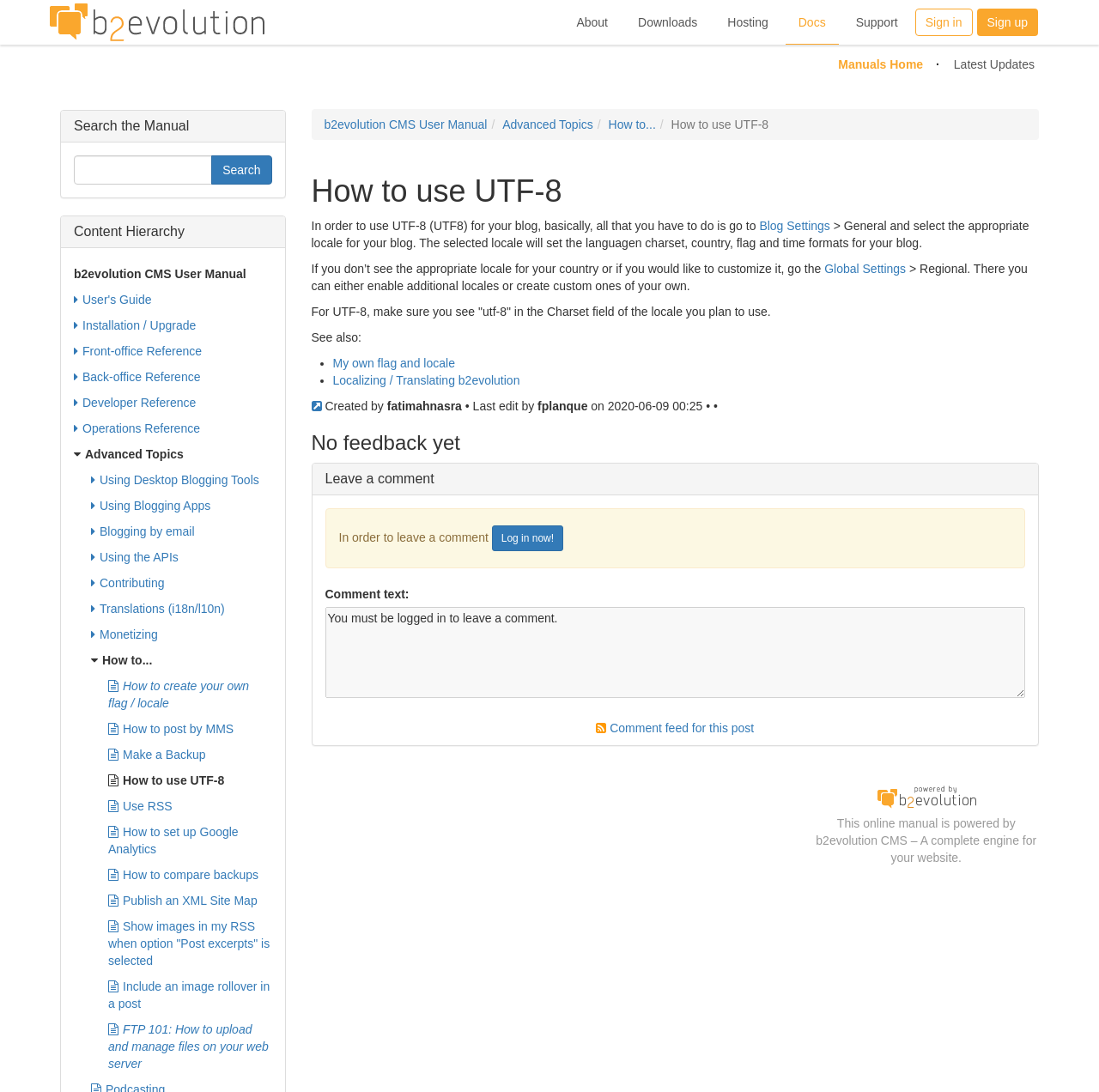Can you find the bounding box coordinates for the element to click on to achieve the instruction: "Click on the 'Global Settings' link"?

[0.75, 0.239, 0.824, 0.252]